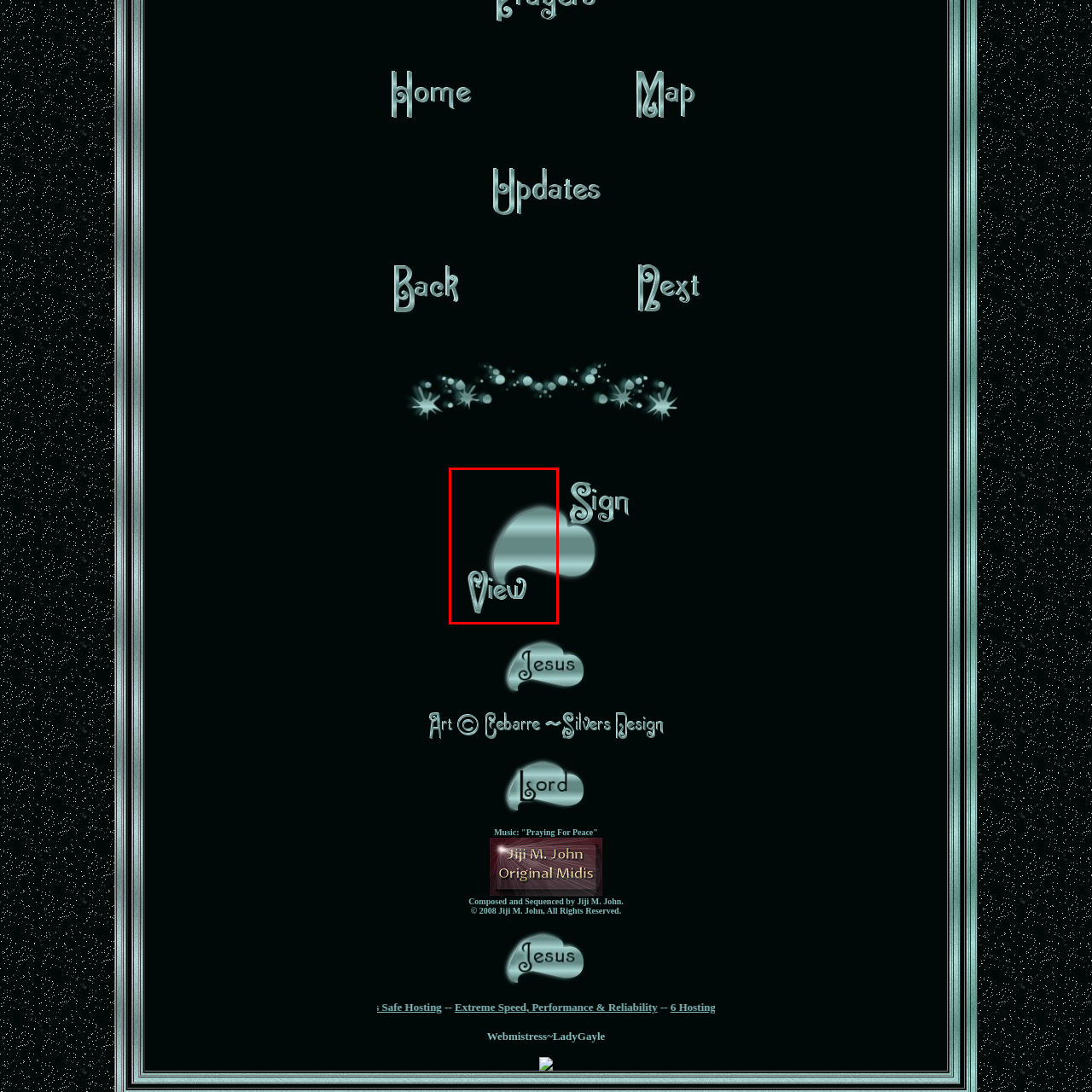Look at the image enclosed within the red outline and answer the question with a single word or phrase:
What is the background of the image?

Dark